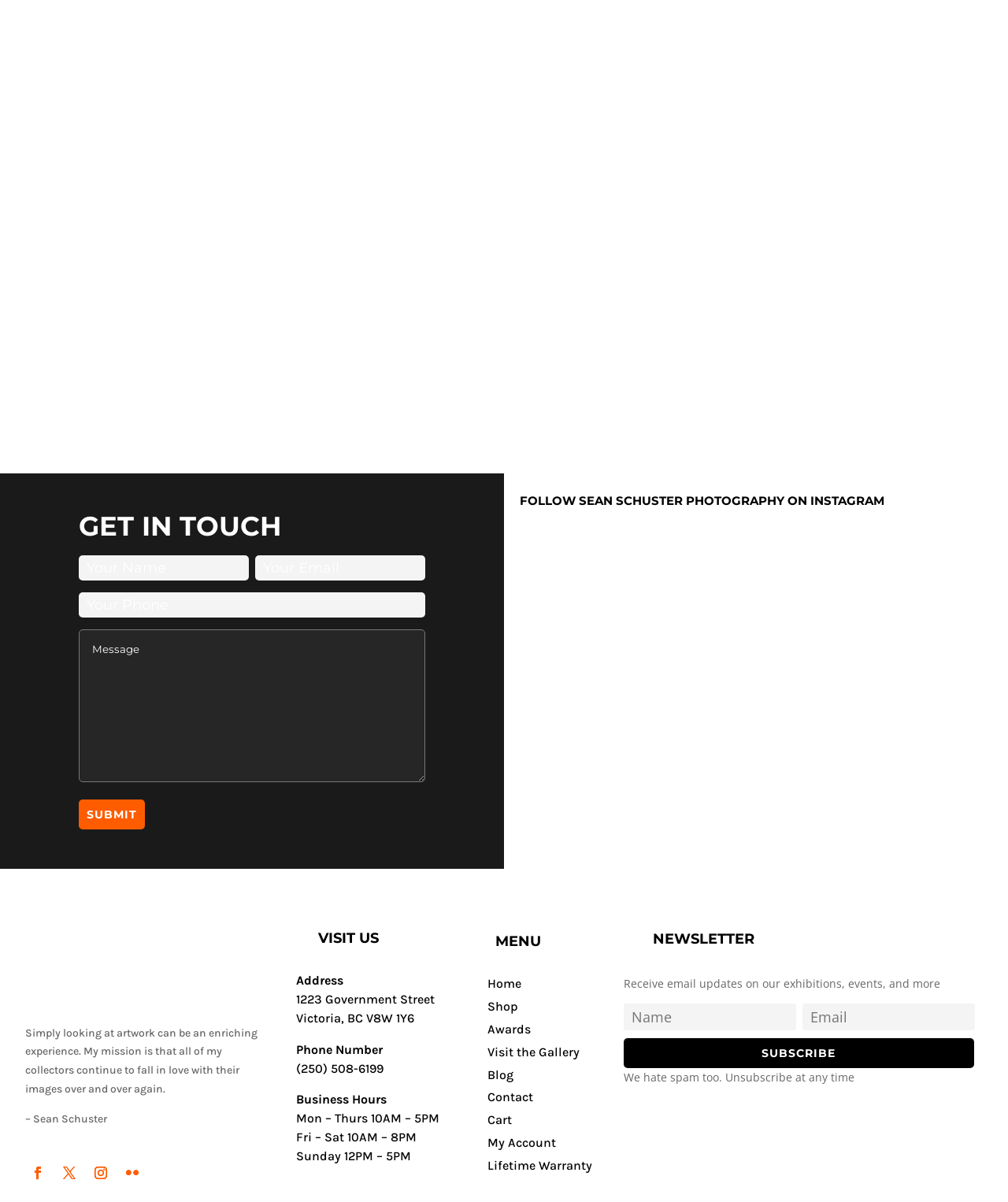Specify the bounding box coordinates of the area to click in order to execute this command: 'Click the 'READ MORE' button'. The coordinates should consist of four float numbers ranging from 0 to 1, and should be formatted as [left, top, right, bottom].

[0.443, 0.225, 0.557, 0.249]